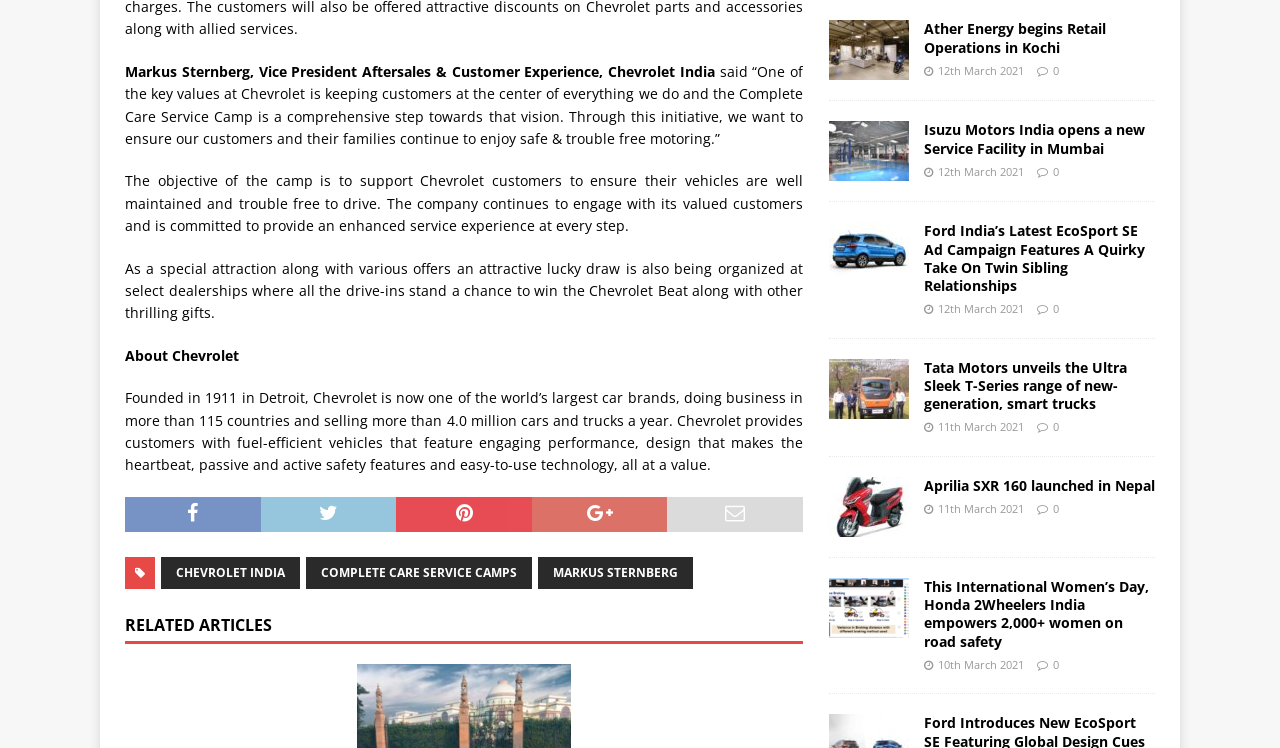Locate the bounding box of the UI element described in the following text: "Complete Care Service Camps".

[0.239, 0.745, 0.416, 0.788]